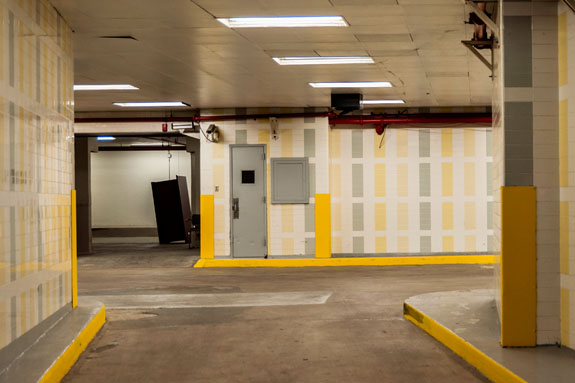What is the atmosphere of the parking garage?
Please respond to the question with a detailed and well-explained answer.

The caption describes the atmosphere of the parking garage as 'bright', which is attributed to the overhead lights that contribute to the clean and organized layout of the facility.